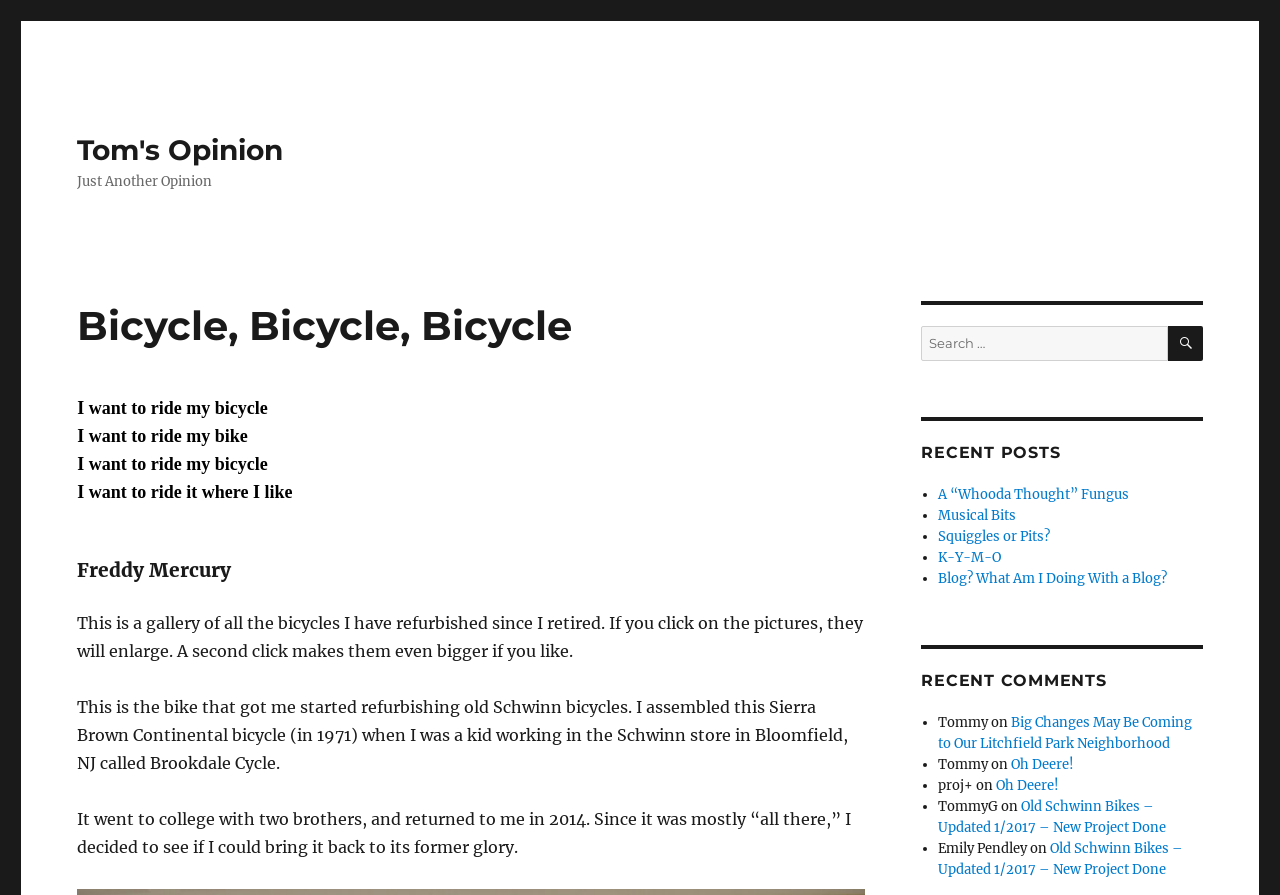Could you indicate the bounding box coordinates of the region to click in order to complete this instruction: "Search for something".

[0.72, 0.364, 0.94, 0.403]